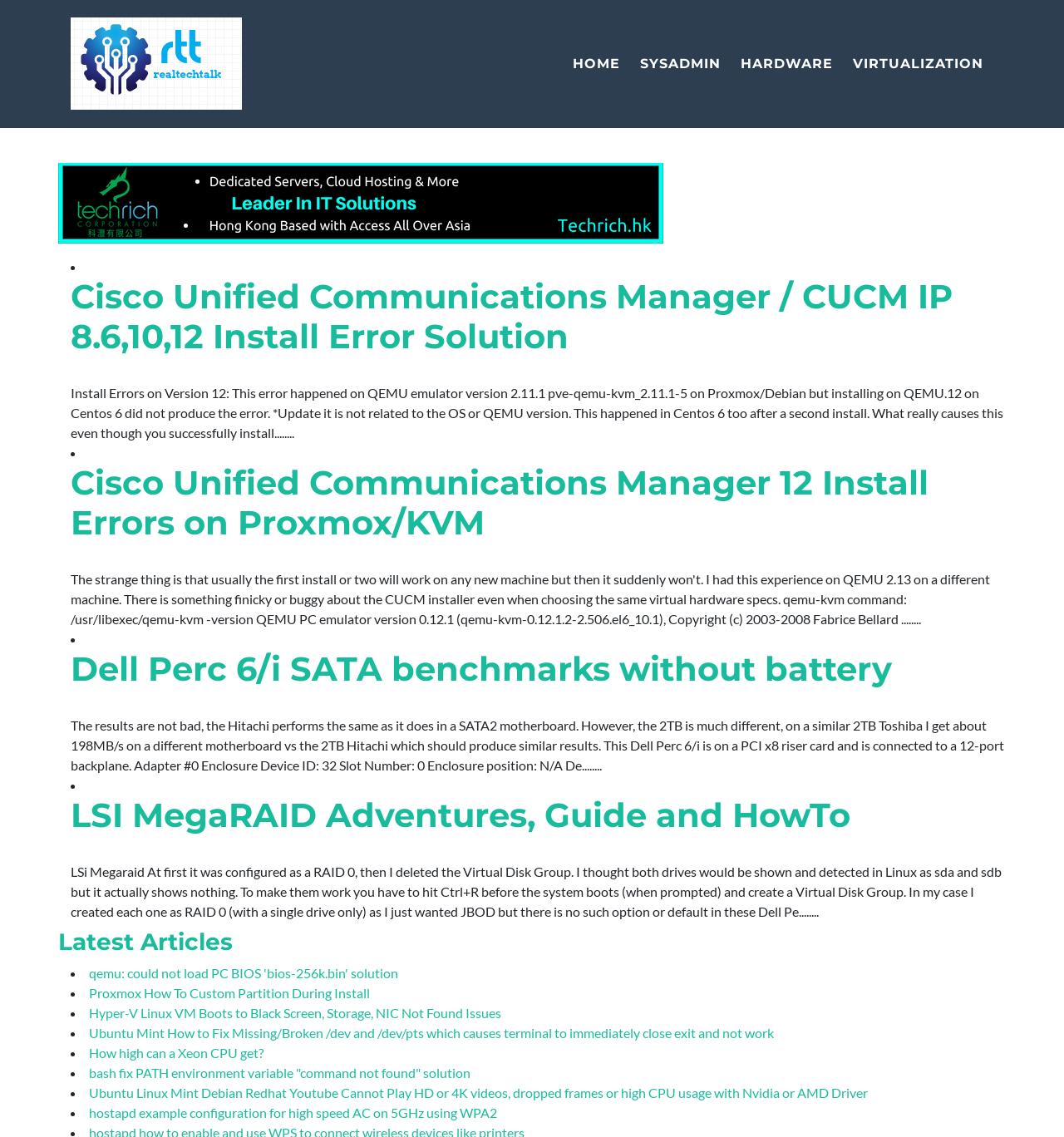Provide a comprehensive caption for the webpage.

The webpage is an IT resource website with a focus on technical articles and guides. At the top, there is a logo with a link to the homepage, accompanied by a small image. Below this, there are five main navigation links: "HOME", "SYSADMIN", "HARDWARE", "VIRTUALIZATION", and others.

The main content of the webpage is a list of articles, each with a heading, a brief summary, and a link to the full article. The articles are organized in a vertical list, with each item indented and marked with a bullet point. The topics of the articles range from Cisco Unified Communications Manager installation errors to LSI MegaRAID adventures, and from Dell Perc 6/i SATA benchmarks to Ubuntu Linux Mint Debian Redhat Youtube video playback issues.

Each article heading is a link to the full article, and some of them have a brief summary or introduction below the heading. The summaries provide a glimpse into the content of the article, such as installation error solutions, benchmark results, or configuration guides.

The webpage has a simple and clean layout, with a focus on presenting a list of technical articles and guides. The use of bullet points and headings helps to organize the content and make it easy to scan.